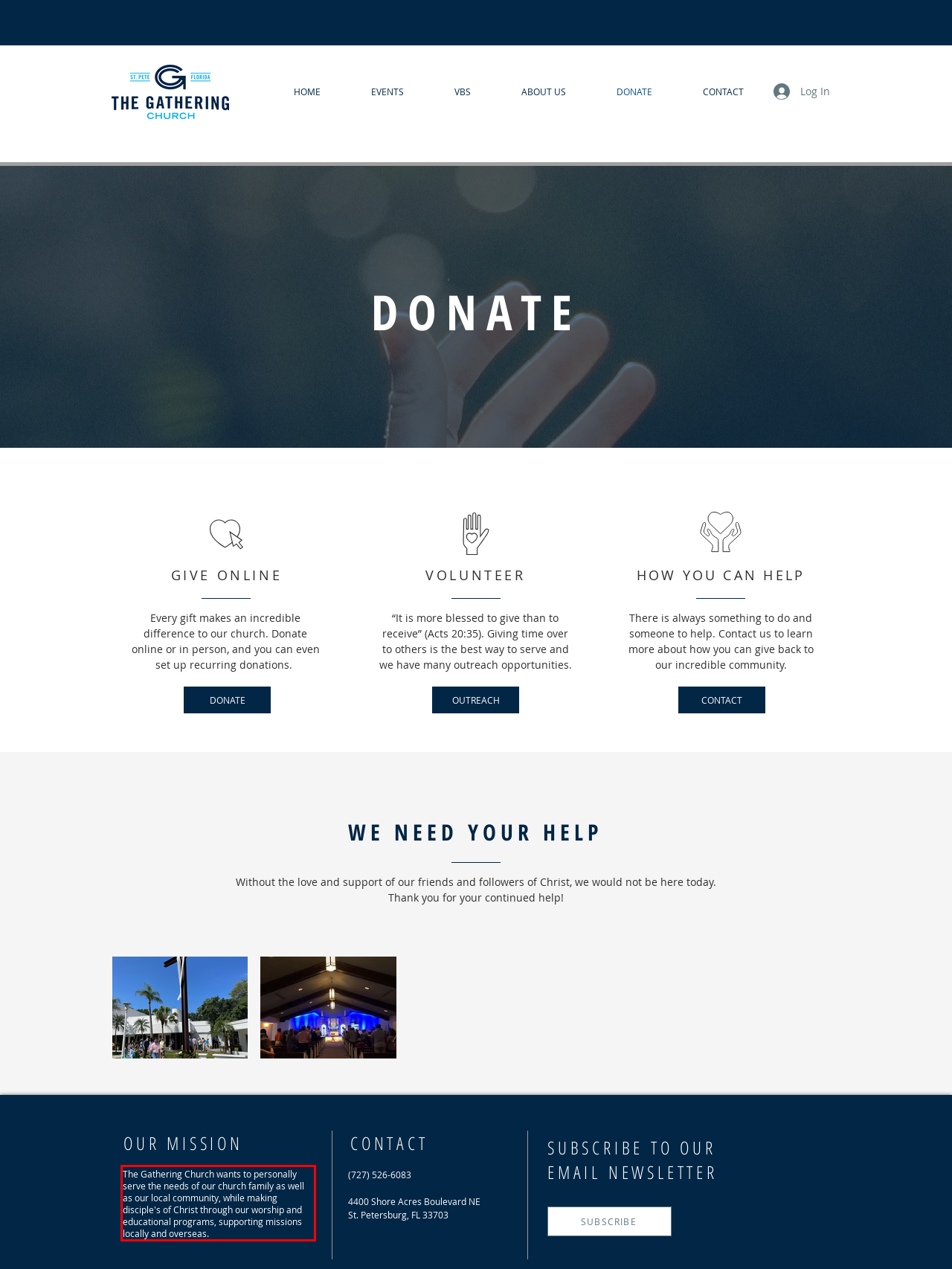Please analyze the provided webpage screenshot and perform OCR to extract the text content from the red rectangle bounding box.

The Gathering Church wants to personally serve the needs of our church family as well as our local community, while making disciple's of Christ through our worship and educational programs, supporting missions locally and overseas.